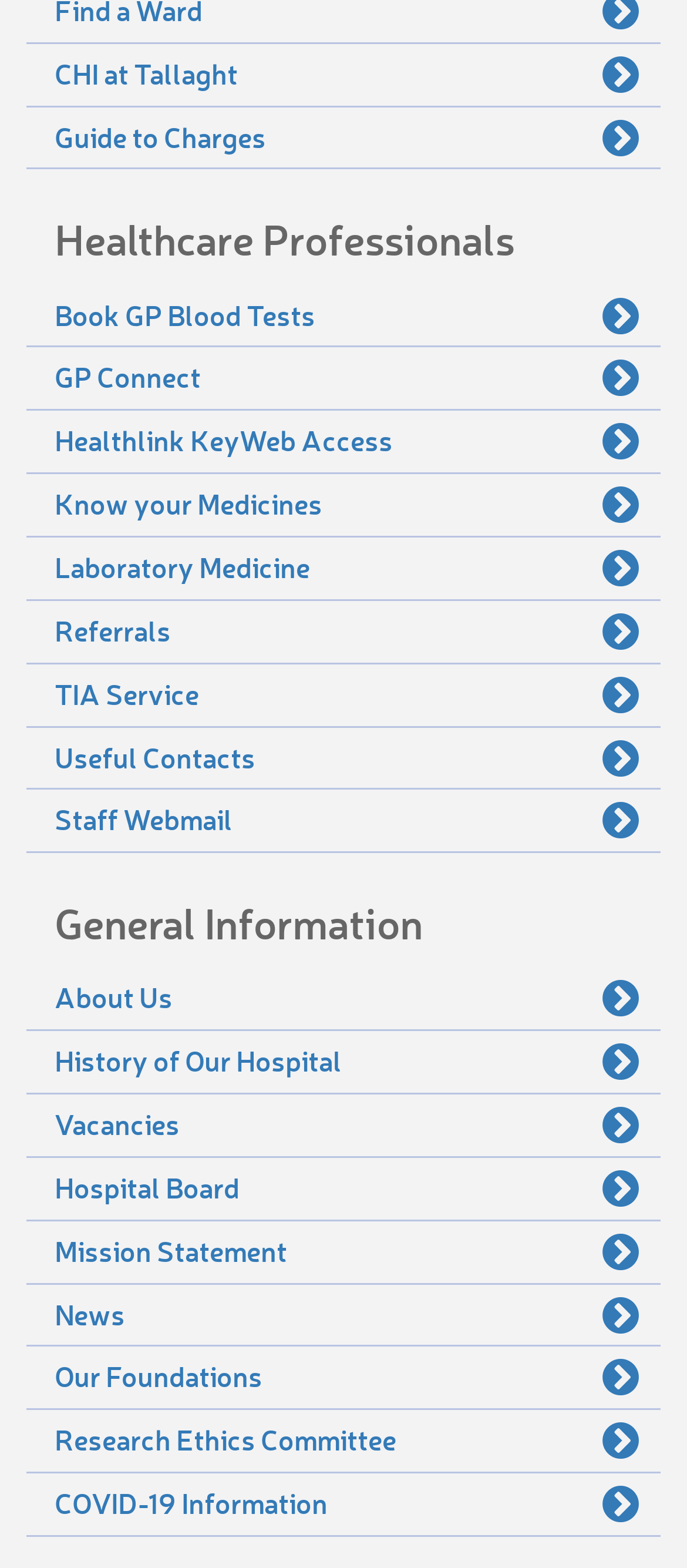How many links have the symbol ?
Using the image, answer in one word or phrase.

15